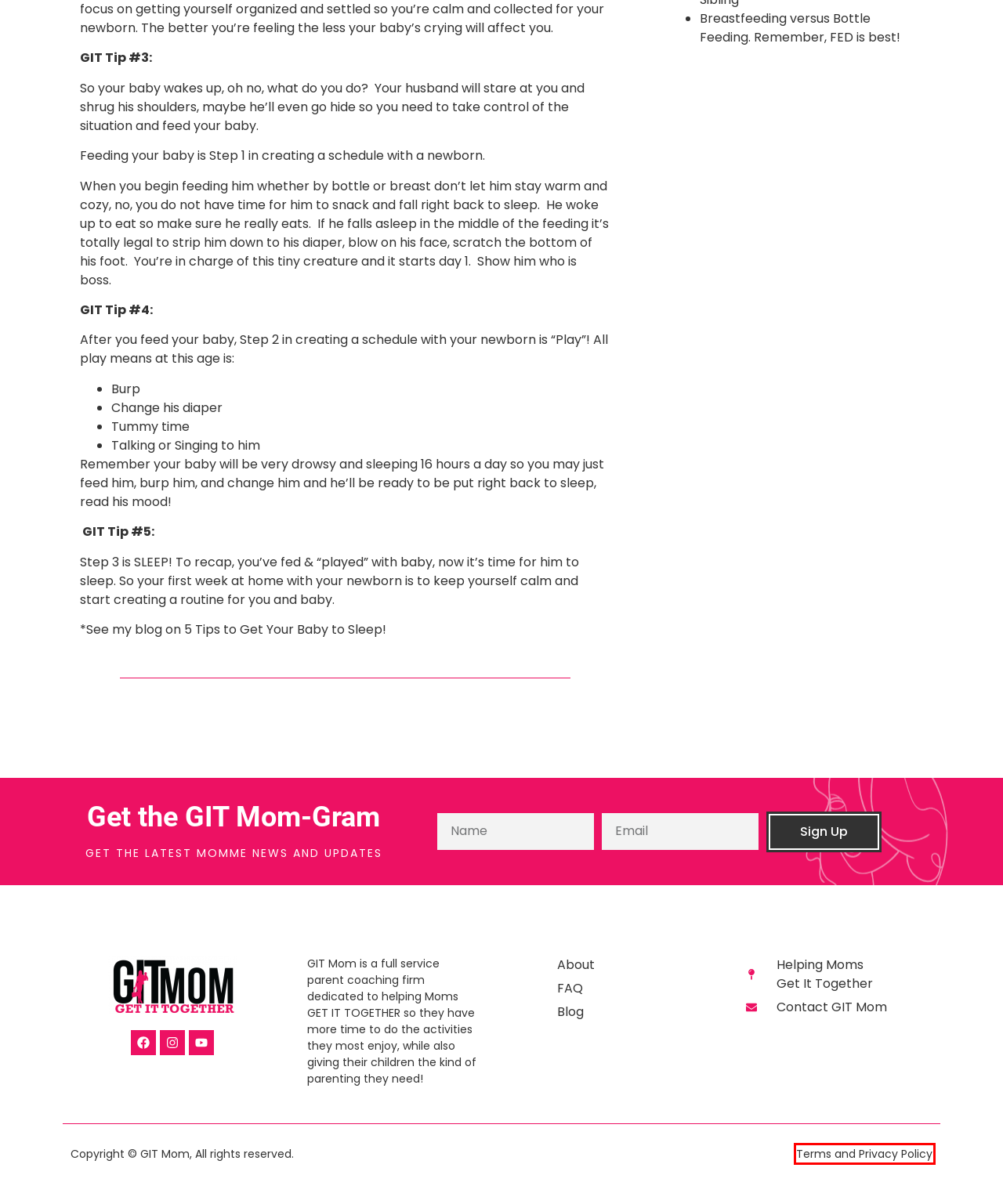You have a screenshot of a webpage where a red bounding box highlights a specific UI element. Identify the description that best matches the resulting webpage after the highlighted element is clicked. The choices are:
A. Terms and Privacy Policy - GIT Mom
B. About GIT Mom
C. Testimonials and Reviews for GIT Mom
D. Prep Your Kids for Daylight Saving Time - GIT Mom
E. Breastfeeding versus Bottle Feeding. Remember, FED is best! - GIT Mom
F. Twitter - GIT Mom
G. Preparing Your Firstborn for a Sibling - GIT Mom
H. In the Media - GIT Mom

A